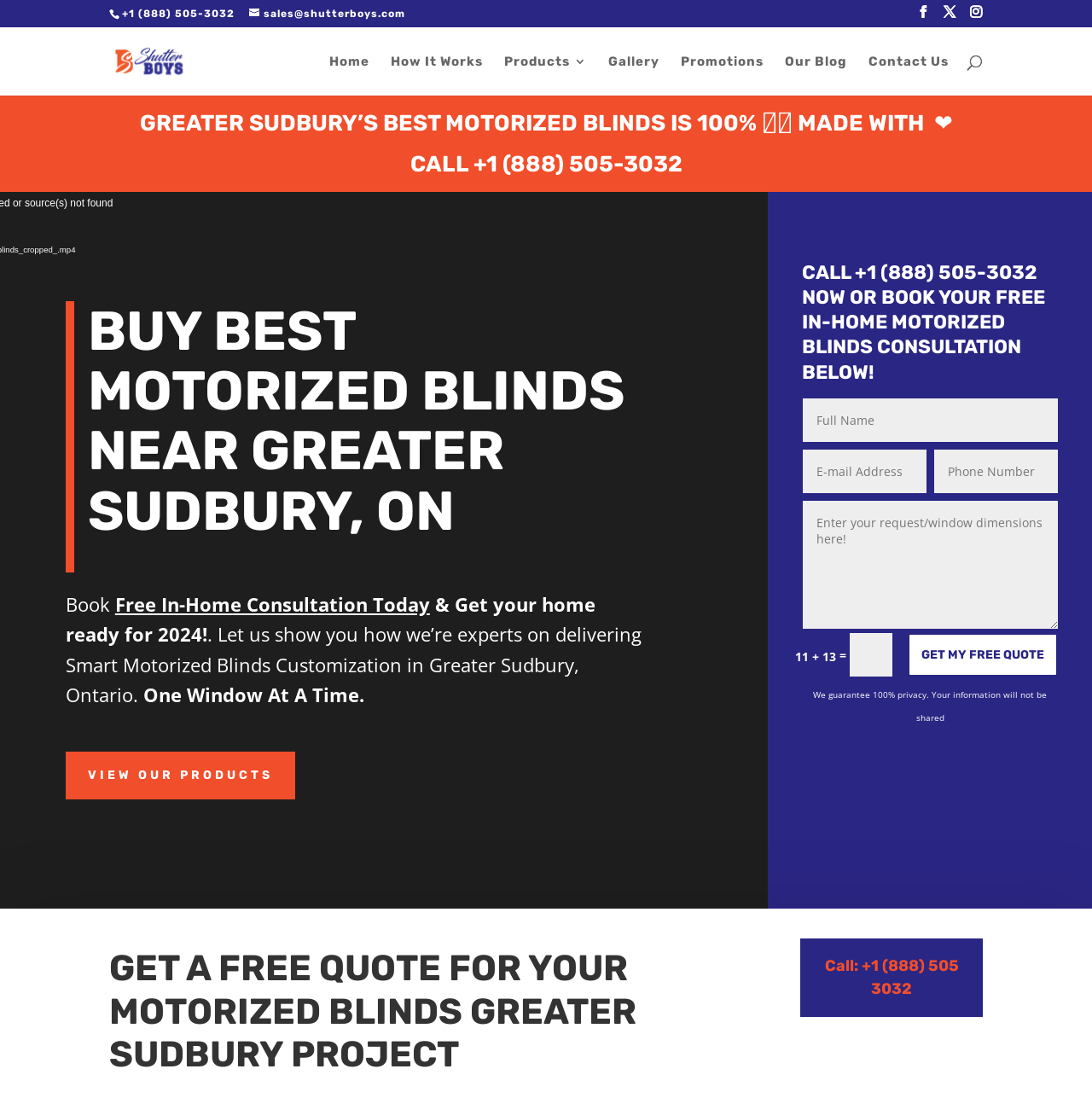What is the purpose of the webpage?
Based on the screenshot, give a detailed explanation to answer the question.

The webpage is designed to promote and sell motorized blinds, as evident from the headings, links, and calls-to-action. The user is encouraged to call for a quote, book a free consultation, or view products.